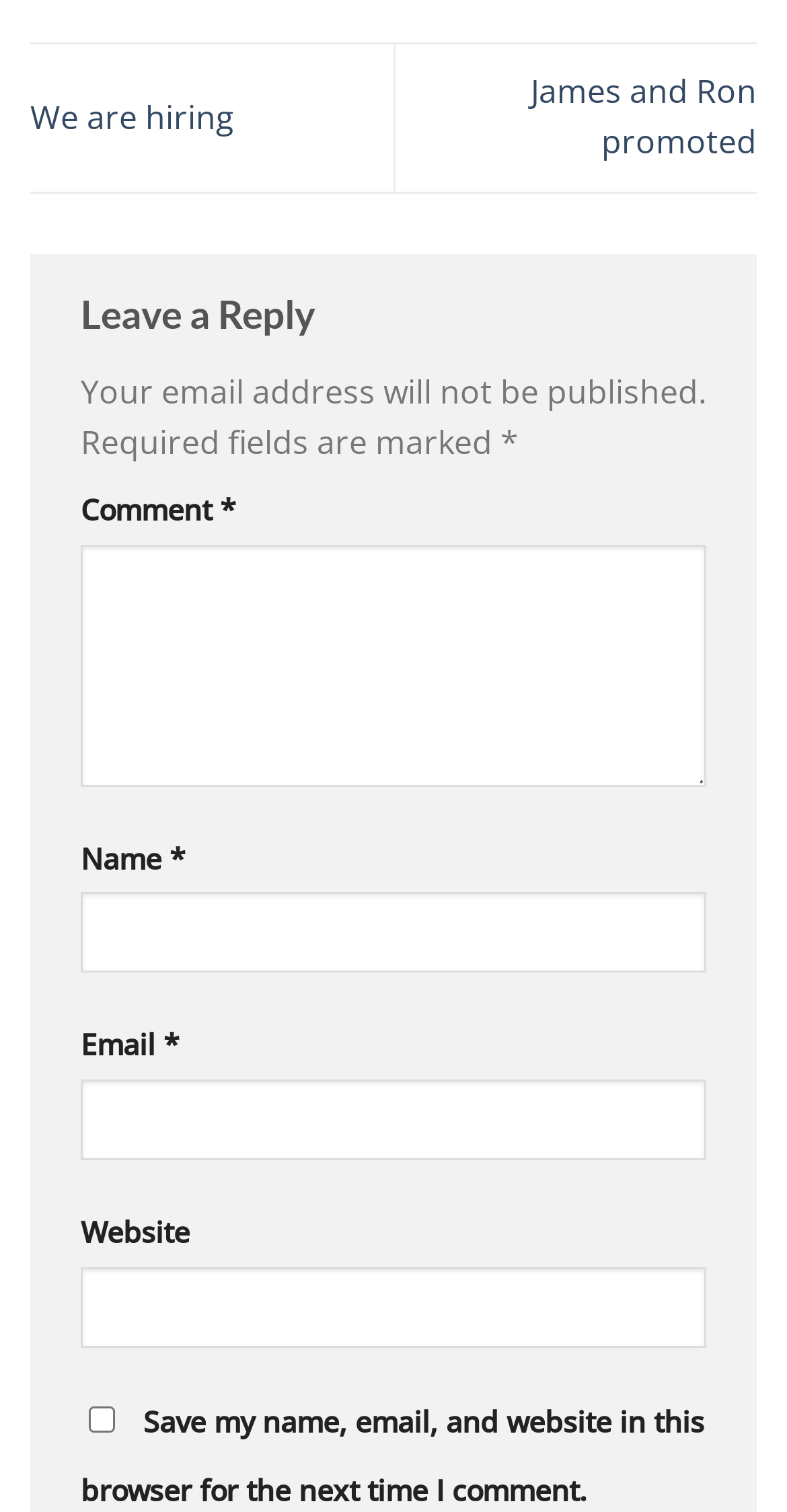Find and provide the bounding box coordinates for the UI element described here: "ABOUT US". The coordinates should be given as four float numbers between 0 and 1: [left, top, right, bottom].

None